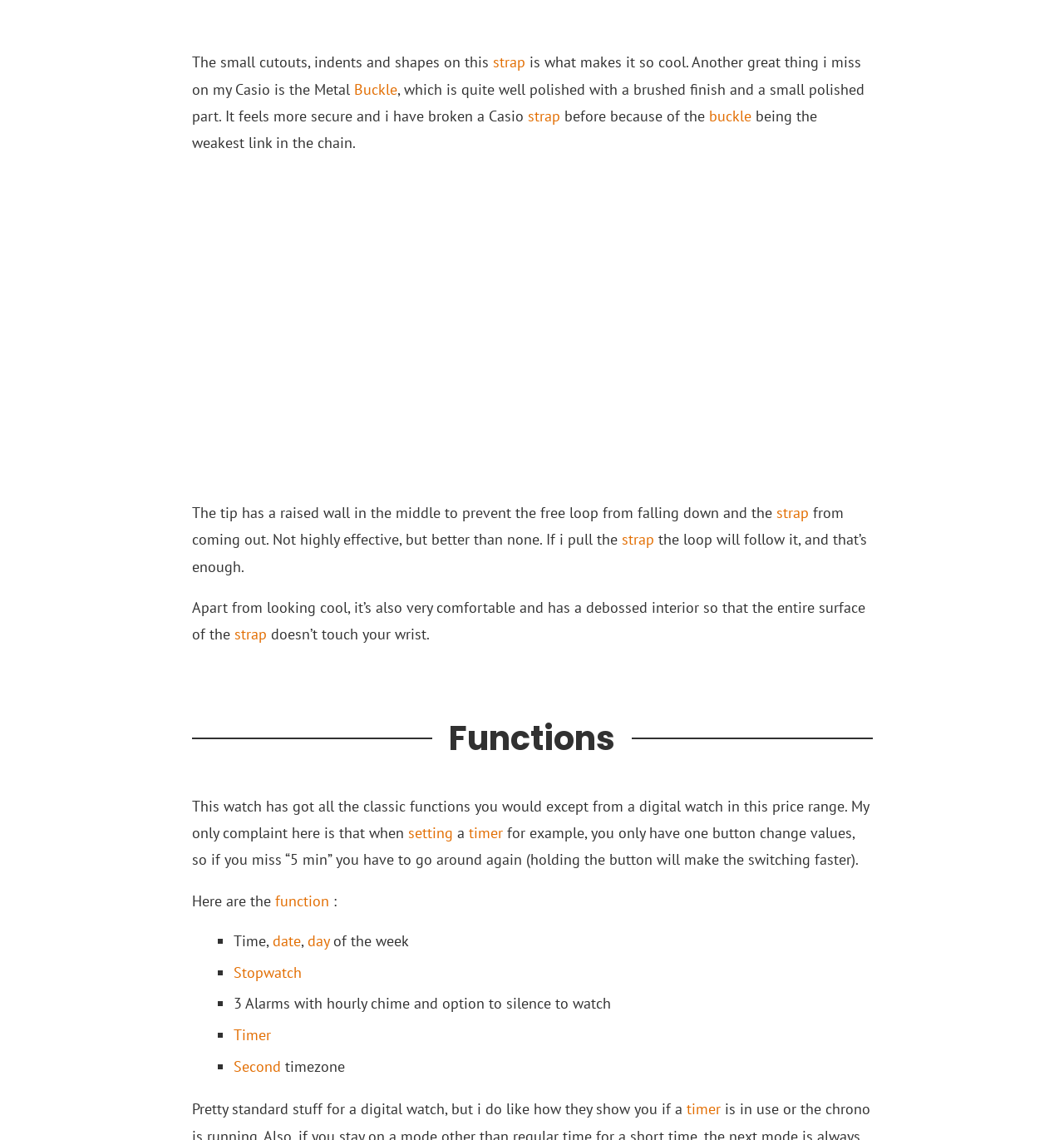Bounding box coordinates should be in the format (top-left x, top-left y, bottom-right x, bottom-right y) and all values should be floating point numbers between 0 and 1. Determine the bounding box coordinate for the UI element described as: buckle

[0.666, 0.093, 0.706, 0.11]